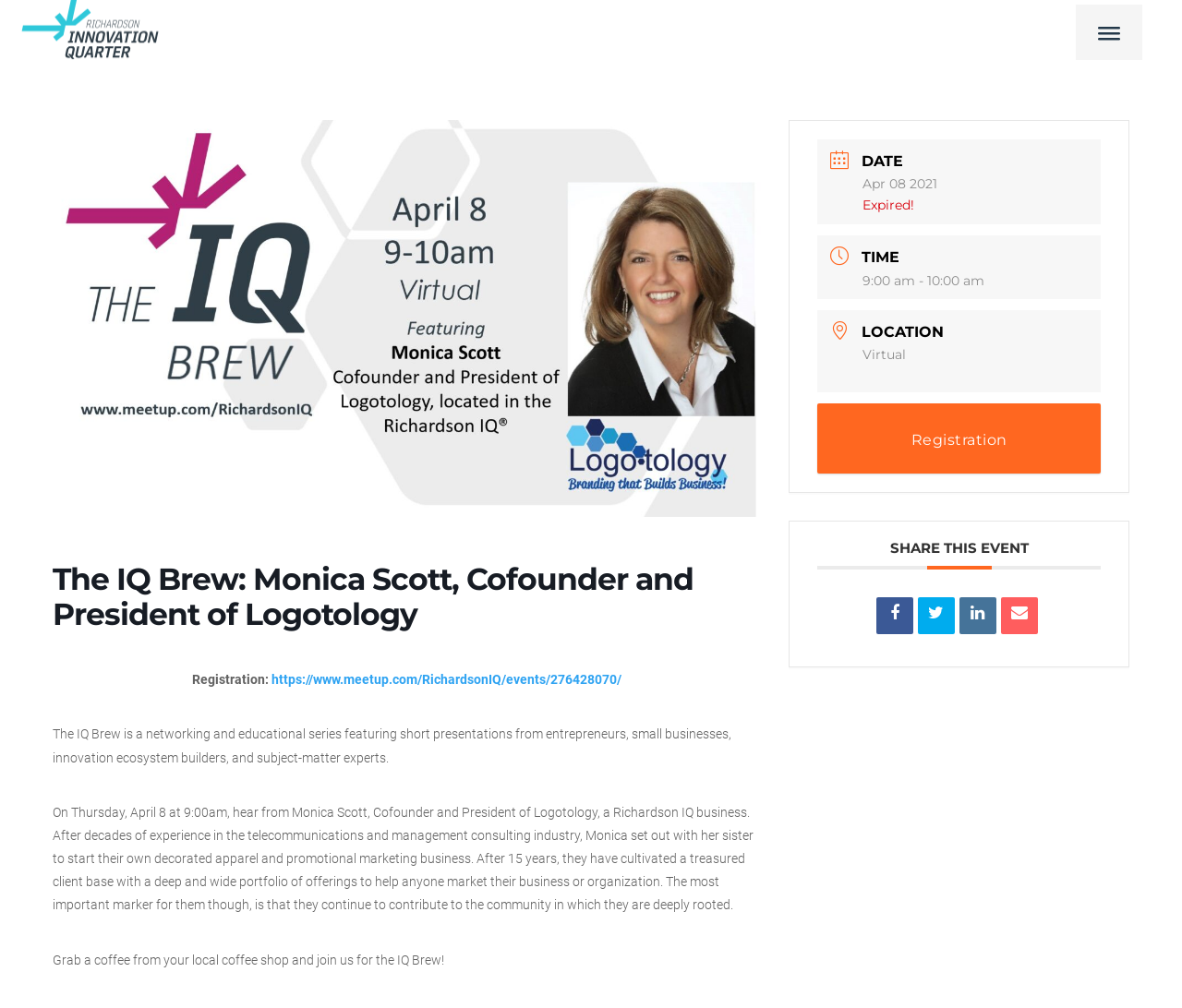Using the format (top-left x, top-left y, bottom-right x, bottom-right y), provide the bounding box coordinates for the described UI element. All values should be floating point numbers between 0 and 1: title="Share on Facebook"

[0.741, 0.592, 0.772, 0.629]